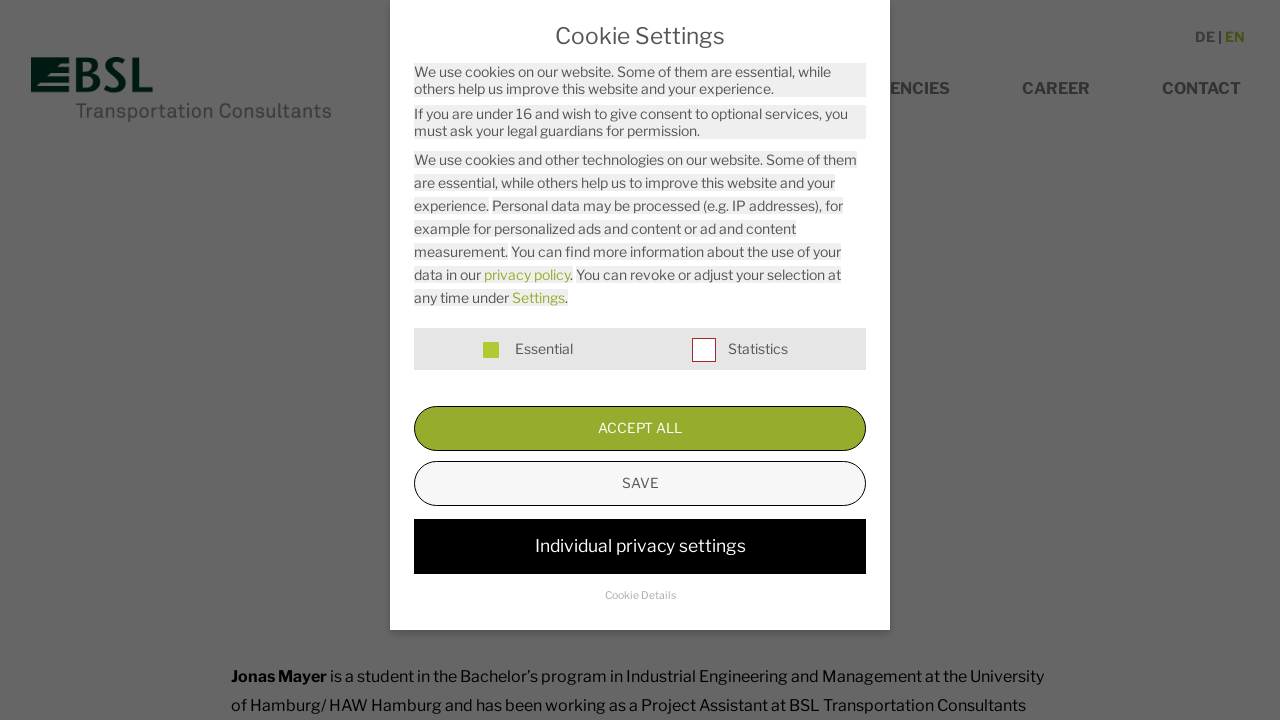What is the name of the company?
Provide a detailed answer to the question, using the image to inform your response.

I saw the logo and the text 'BSL Transportation Consultants' at the top of the webpage, which is likely the name of the company.